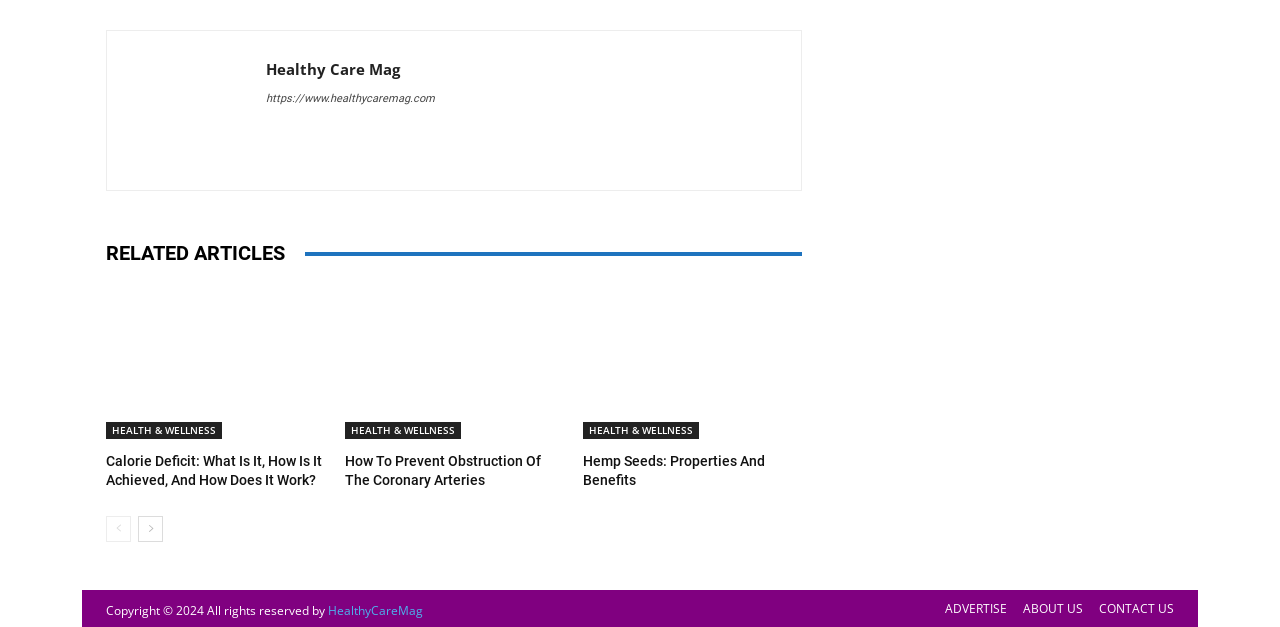Find and provide the bounding box coordinates for the UI element described here: "Hemp Seeds: Properties And Benefits". The coordinates should be given as four float numbers between 0 and 1: [left, top, right, bottom].

[0.456, 0.723, 0.624, 0.746]